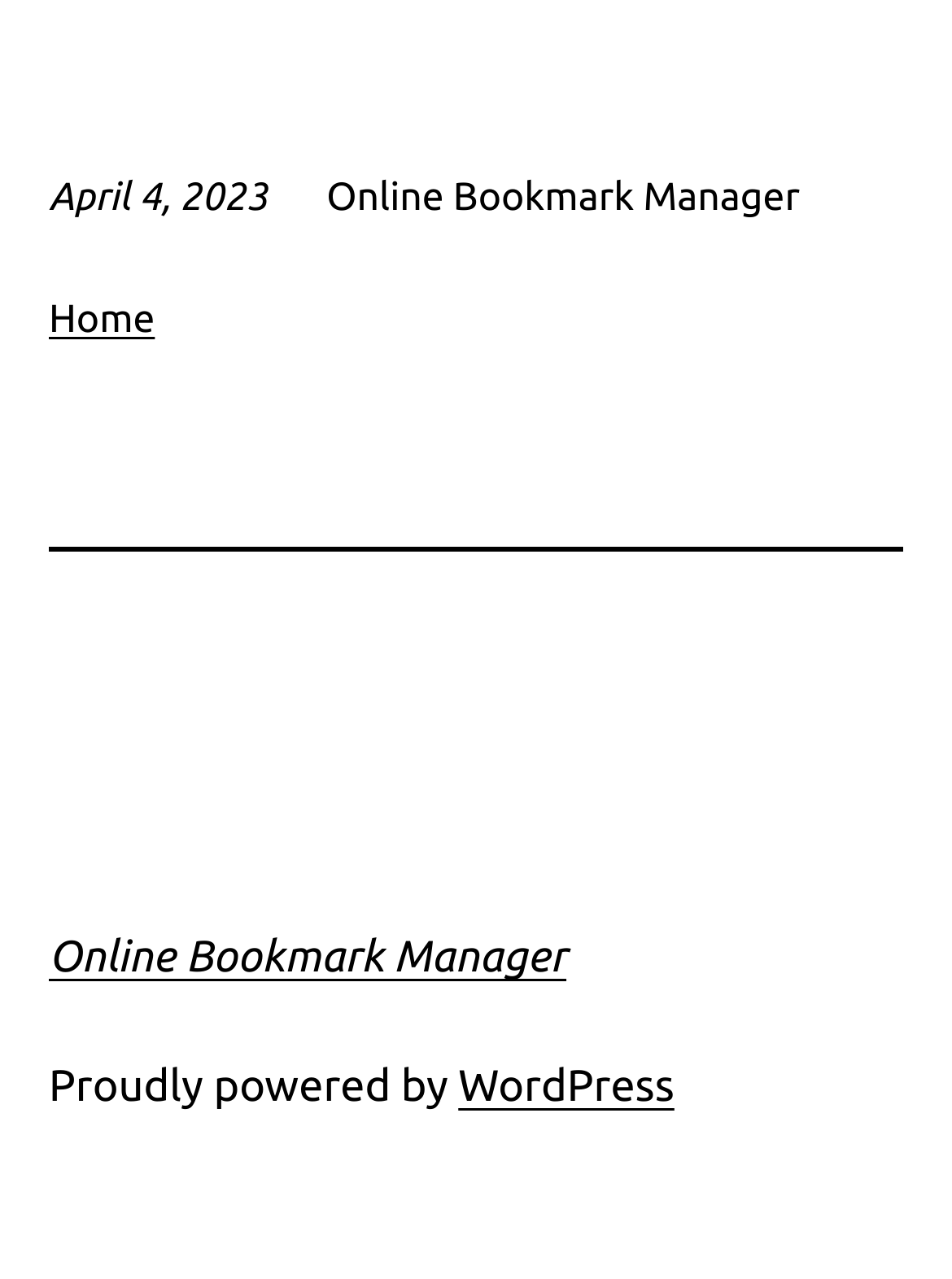Please provide a comprehensive answer to the question based on the screenshot: What separates the top section from the bottom section of the webpage?

A horizontal separator element is present on the webpage, which separates the top section from the bottom section, and is located below the 'Home' link and above the 'Online Bookmark Manager' link.